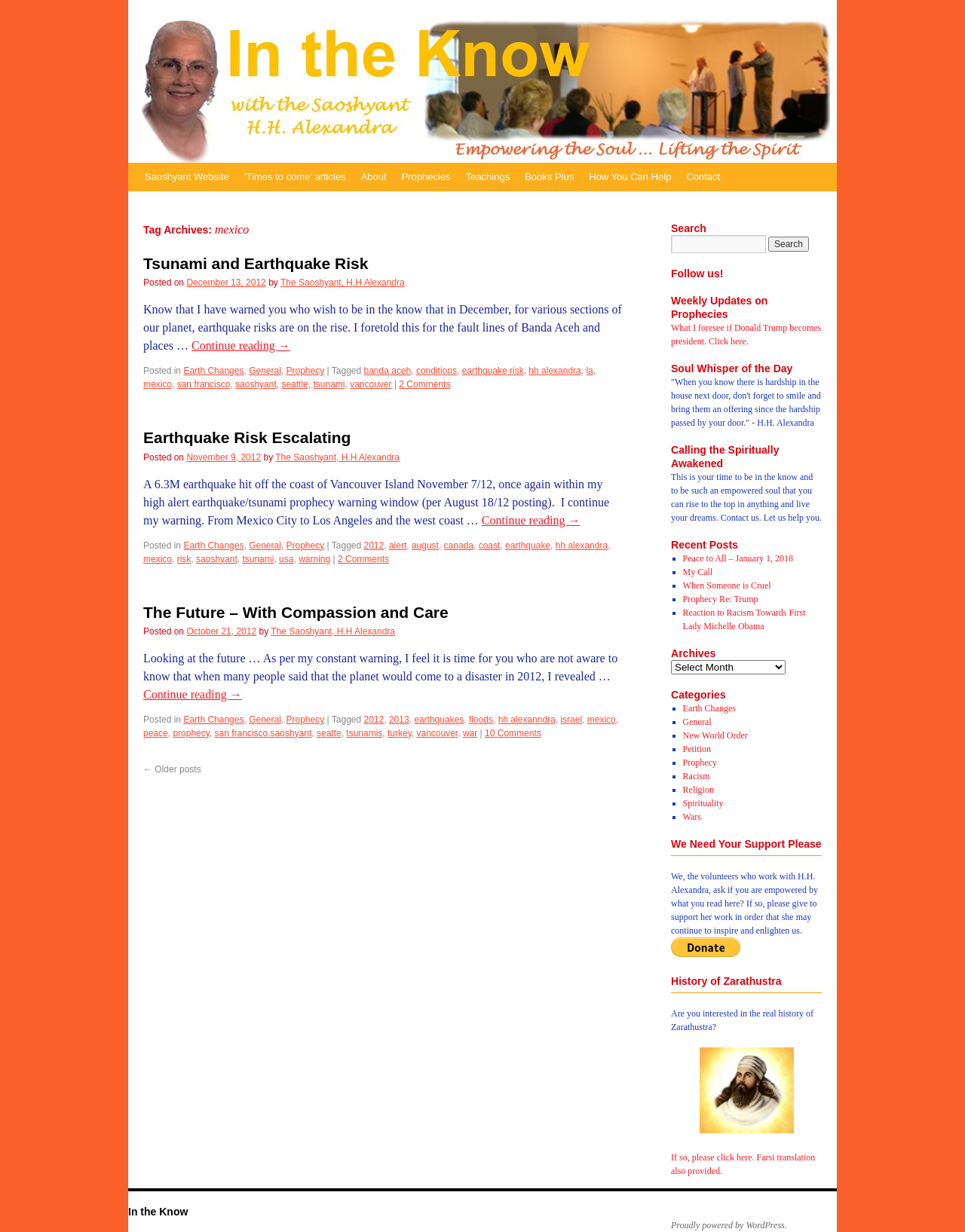Answer the question in a single word or phrase:
Who is the author of the first article?

The Saoshyant, H.H Alexandra